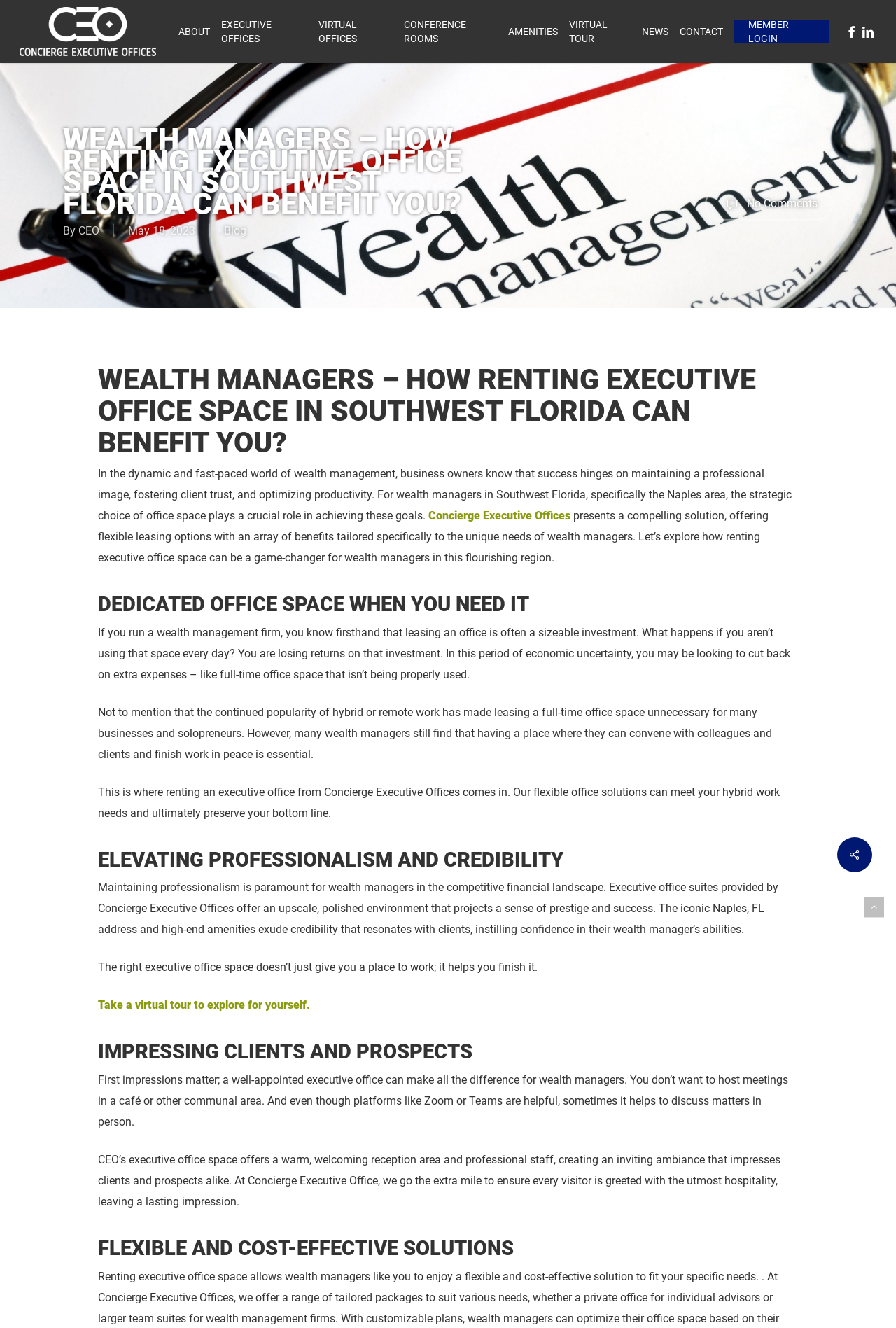Please identify the bounding box coordinates of the element on the webpage that should be clicked to follow this instruction: "Read the blog". The bounding box coordinates should be given as four float numbers between 0 and 1, formatted as [left, top, right, bottom].

[0.25, 0.169, 0.275, 0.179]